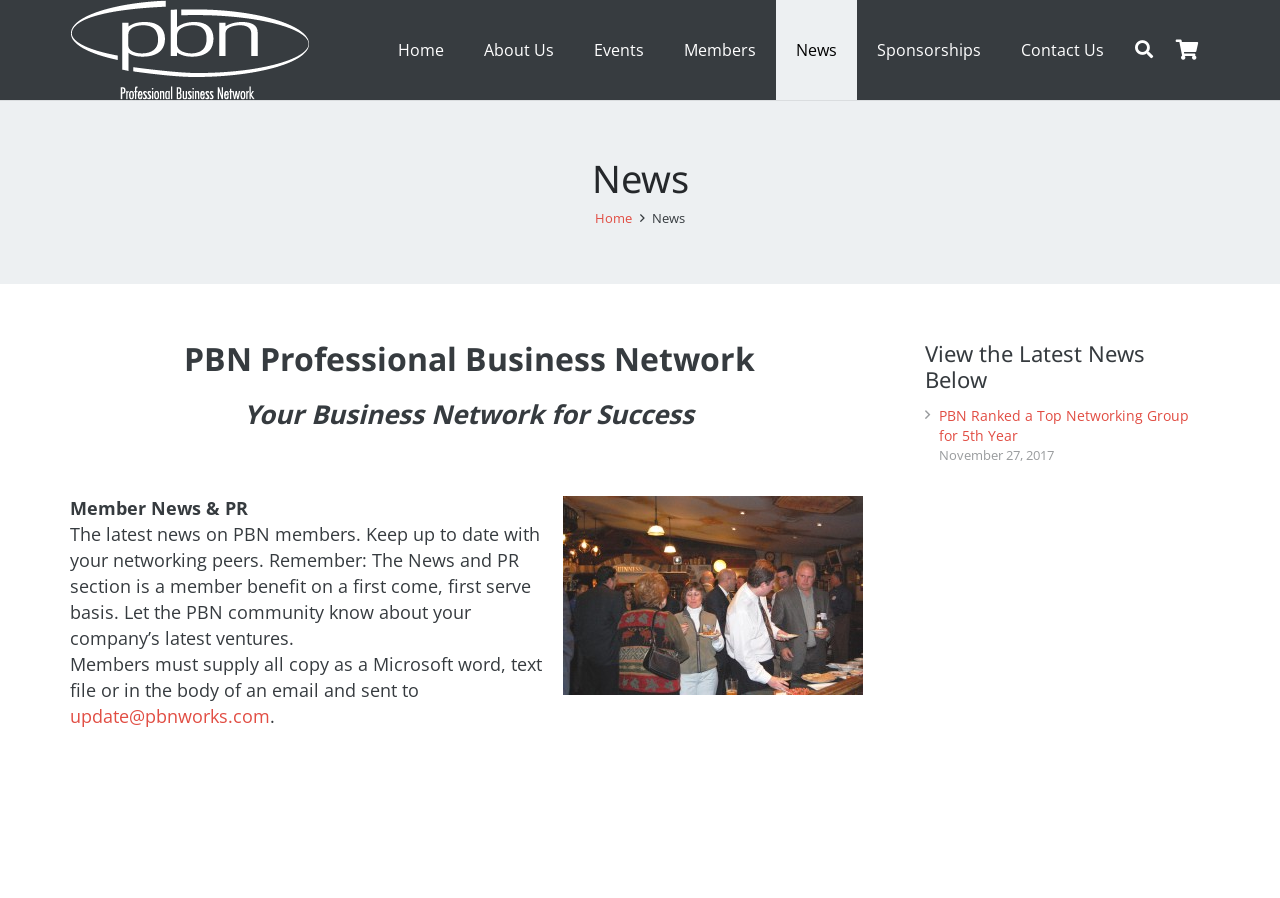Determine the bounding box coordinates for the area you should click to complete the following instruction: "go to home page".

[0.296, 0.0, 0.363, 0.111]